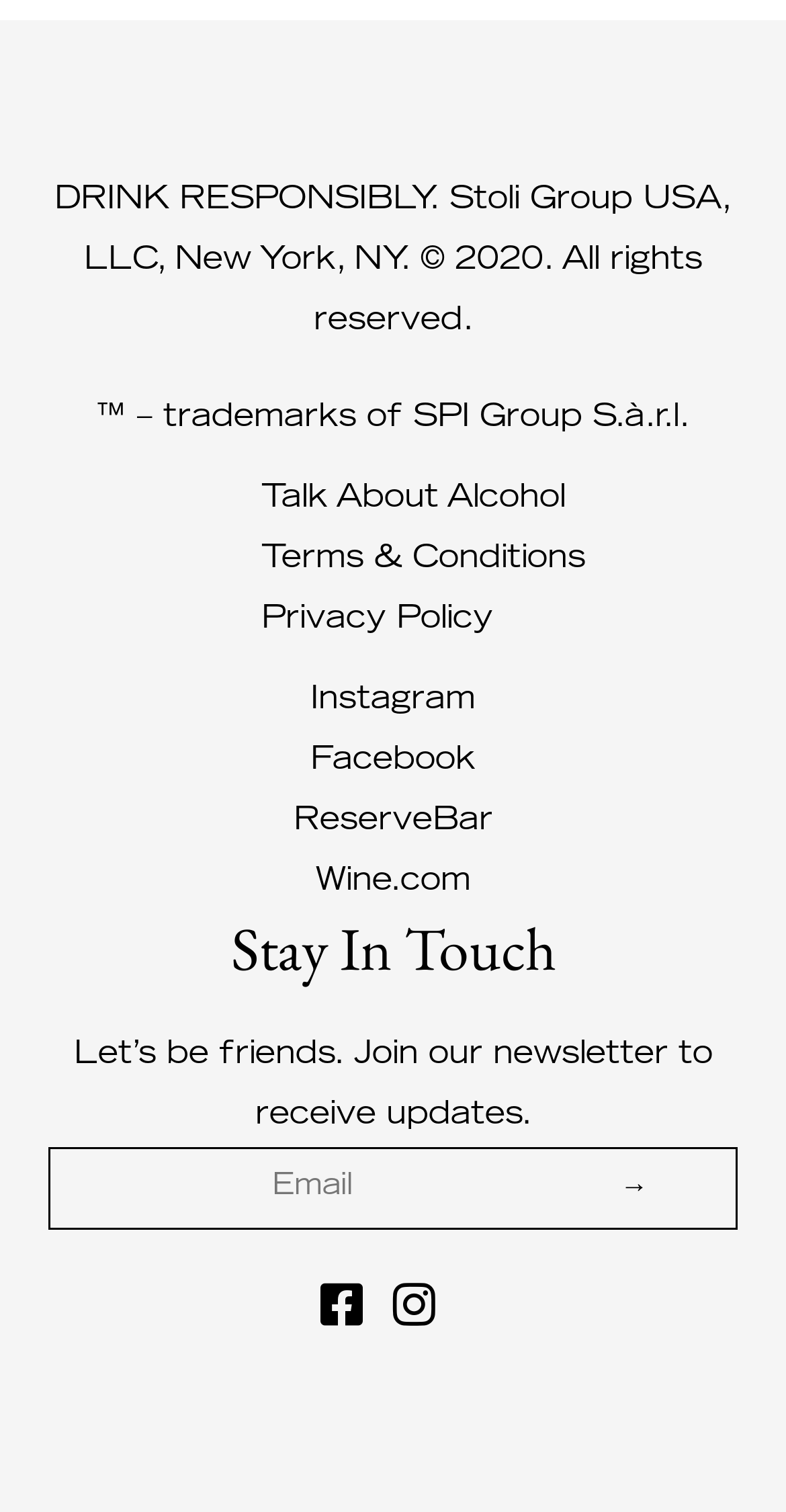Provide the bounding box coordinates of the area you need to click to execute the following instruction: "Visit Instagram".

[0.373, 0.444, 0.627, 0.484]